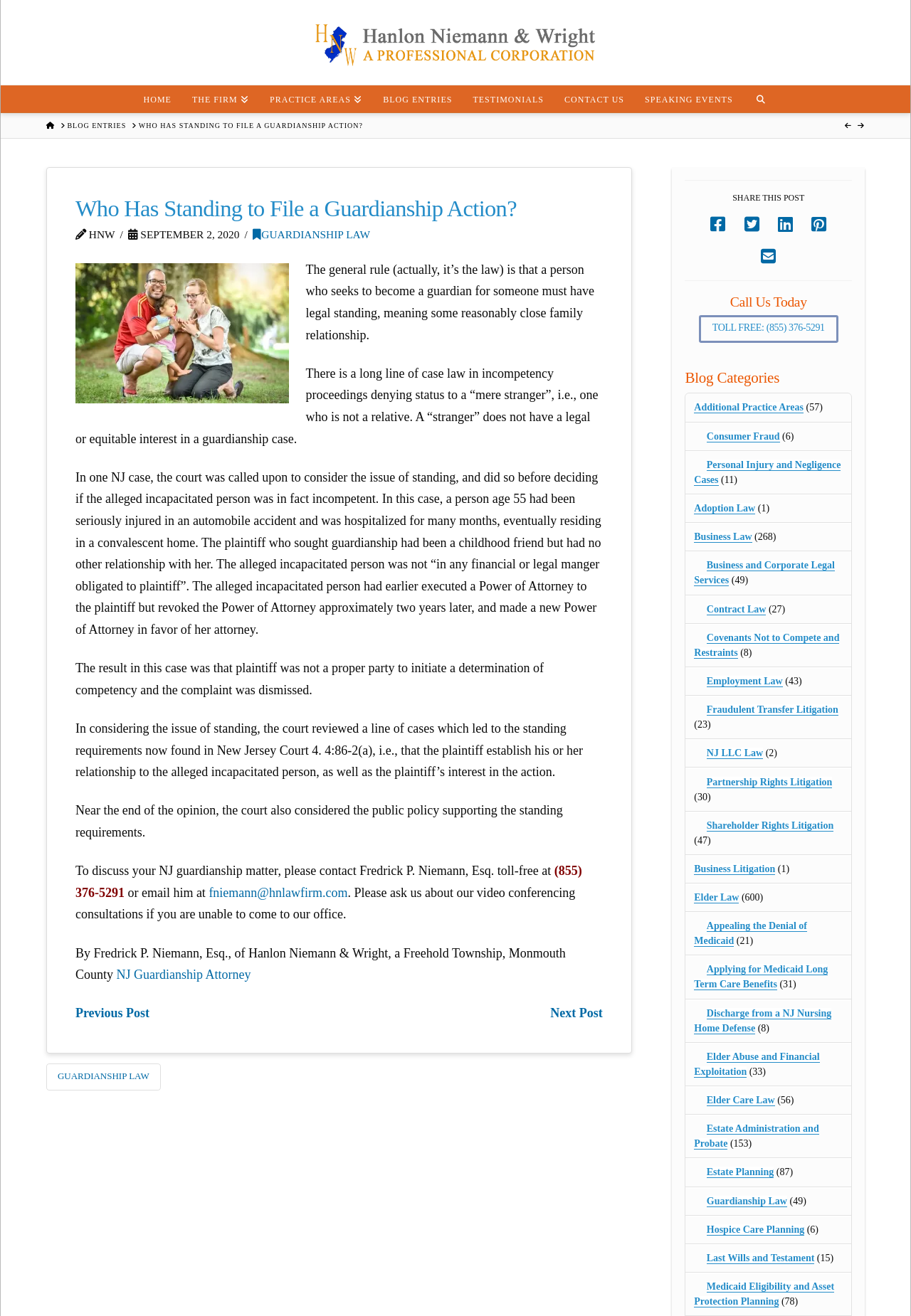Please indicate the bounding box coordinates for the clickable area to complete the following task: "Click the 'HOME' link at the top". The coordinates should be specified as four float numbers between 0 and 1, i.e., [left, top, right, bottom].

[0.146, 0.065, 0.199, 0.086]